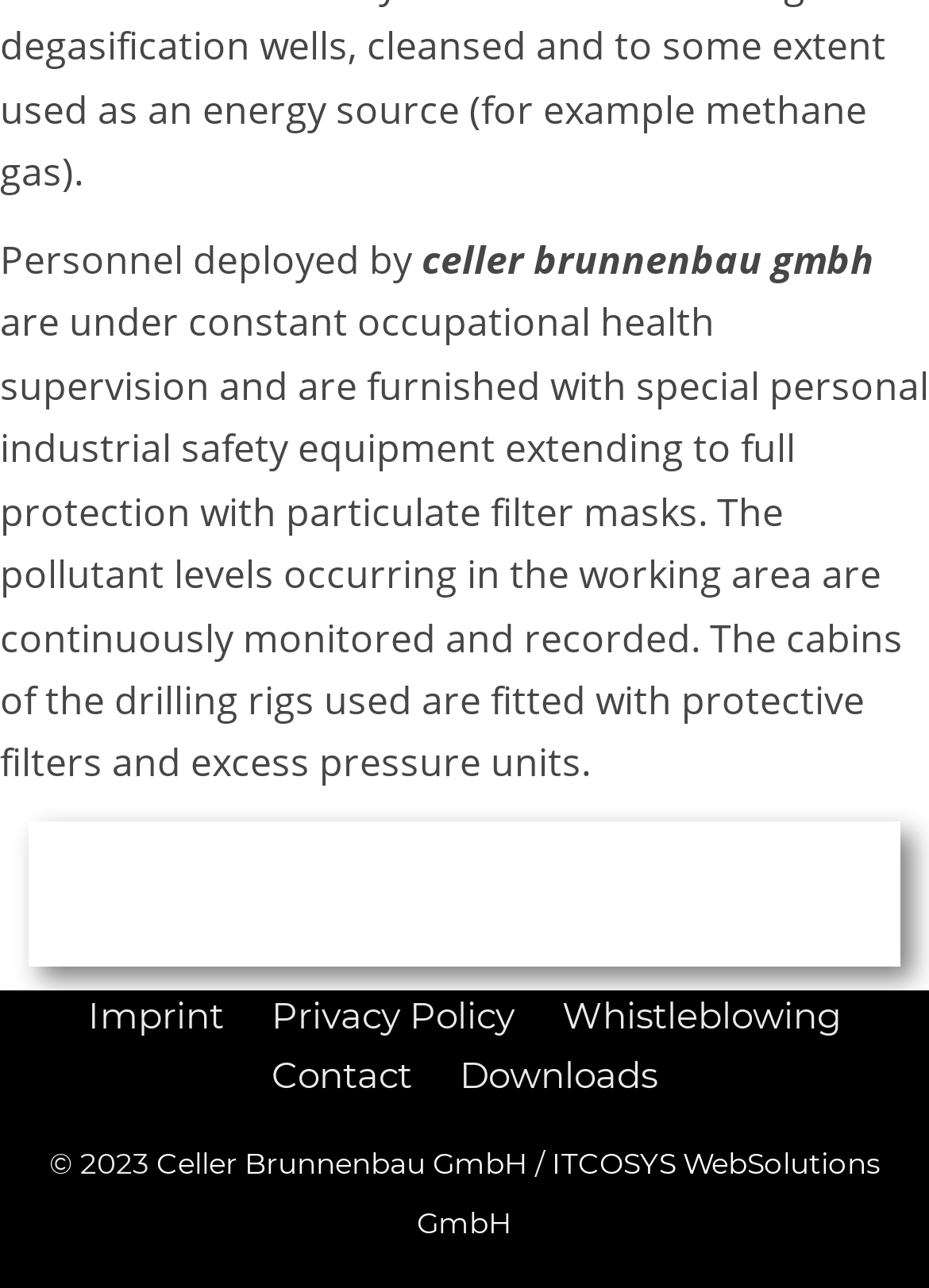Calculate the bounding box coordinates for the UI element based on the following description: "Privacy Policy". Ensure the coordinates are four float numbers between 0 and 1, i.e., [left, top, right, bottom].

[0.292, 0.771, 0.554, 0.806]